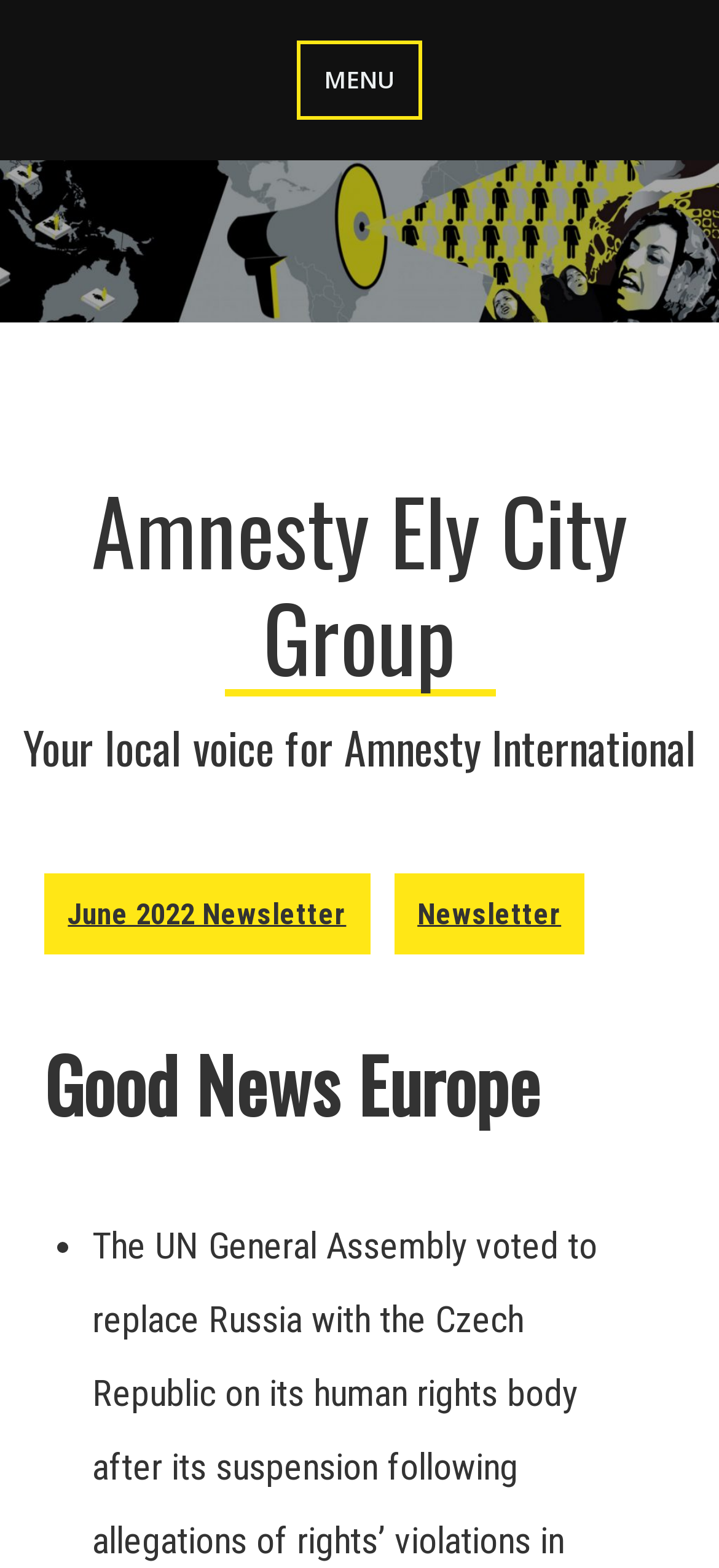Give a concise answer using one word or a phrase to the following question:
What is the title of the latest newsletter?

June 2022 Newsletter